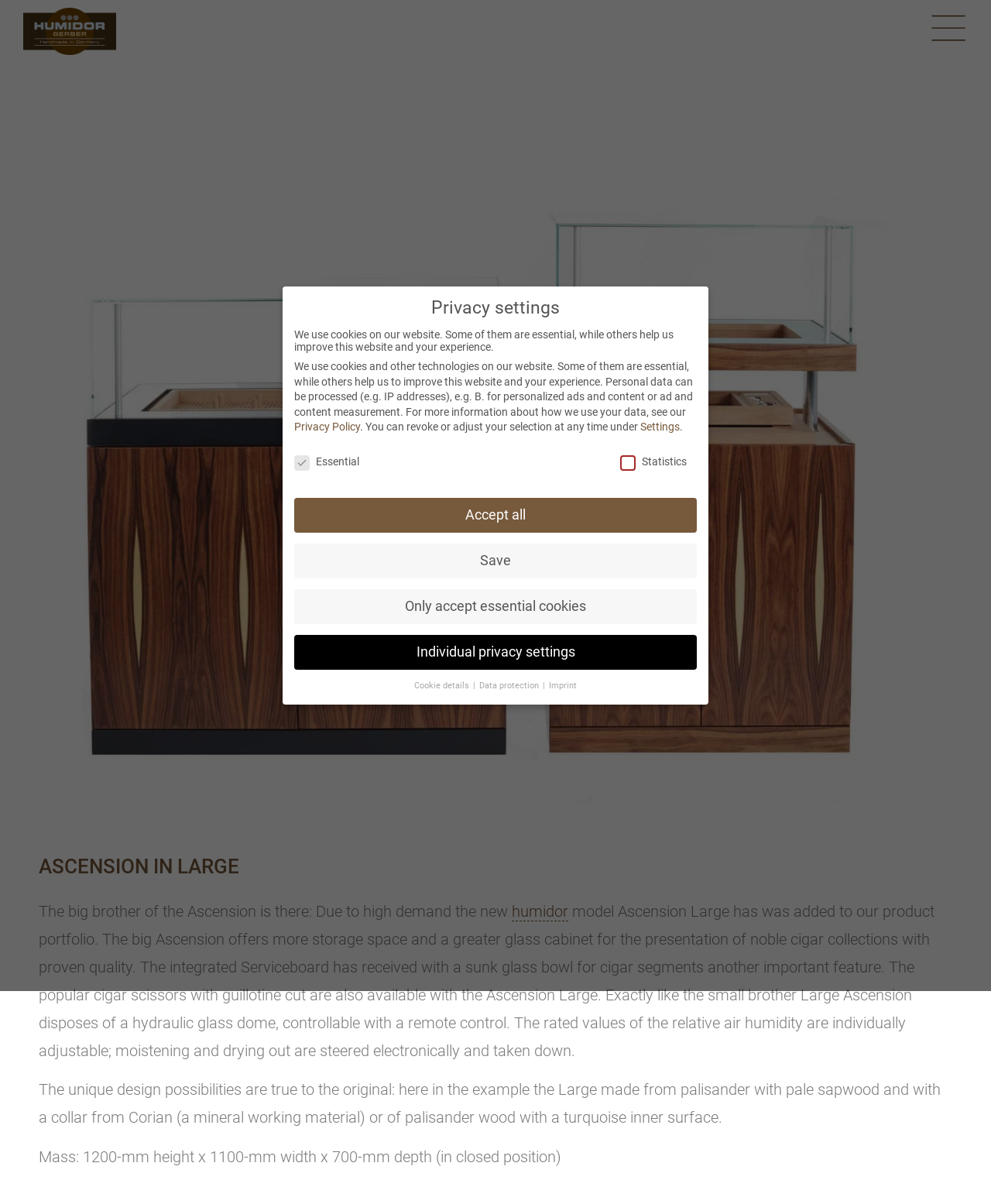Provide a short, one-word or phrase answer to the question below:
What is the height of the Ascension Large in closed position?

1200 mm